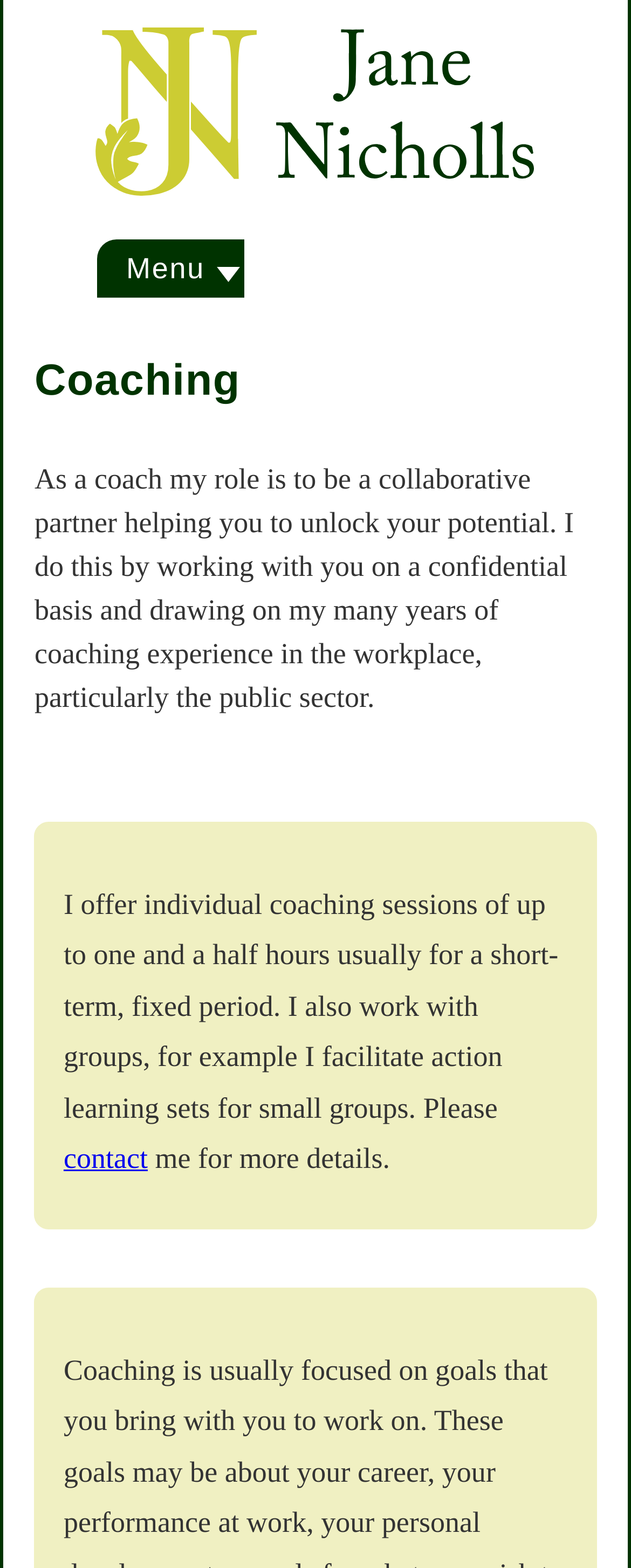Specify the bounding box coordinates of the element's region that should be clicked to achieve the following instruction: "Click on the Contact link". The bounding box coordinates consist of four float numbers between 0 and 1, in the format [left, top, right, bottom].

[0.338, 0.422, 0.846, 0.468]